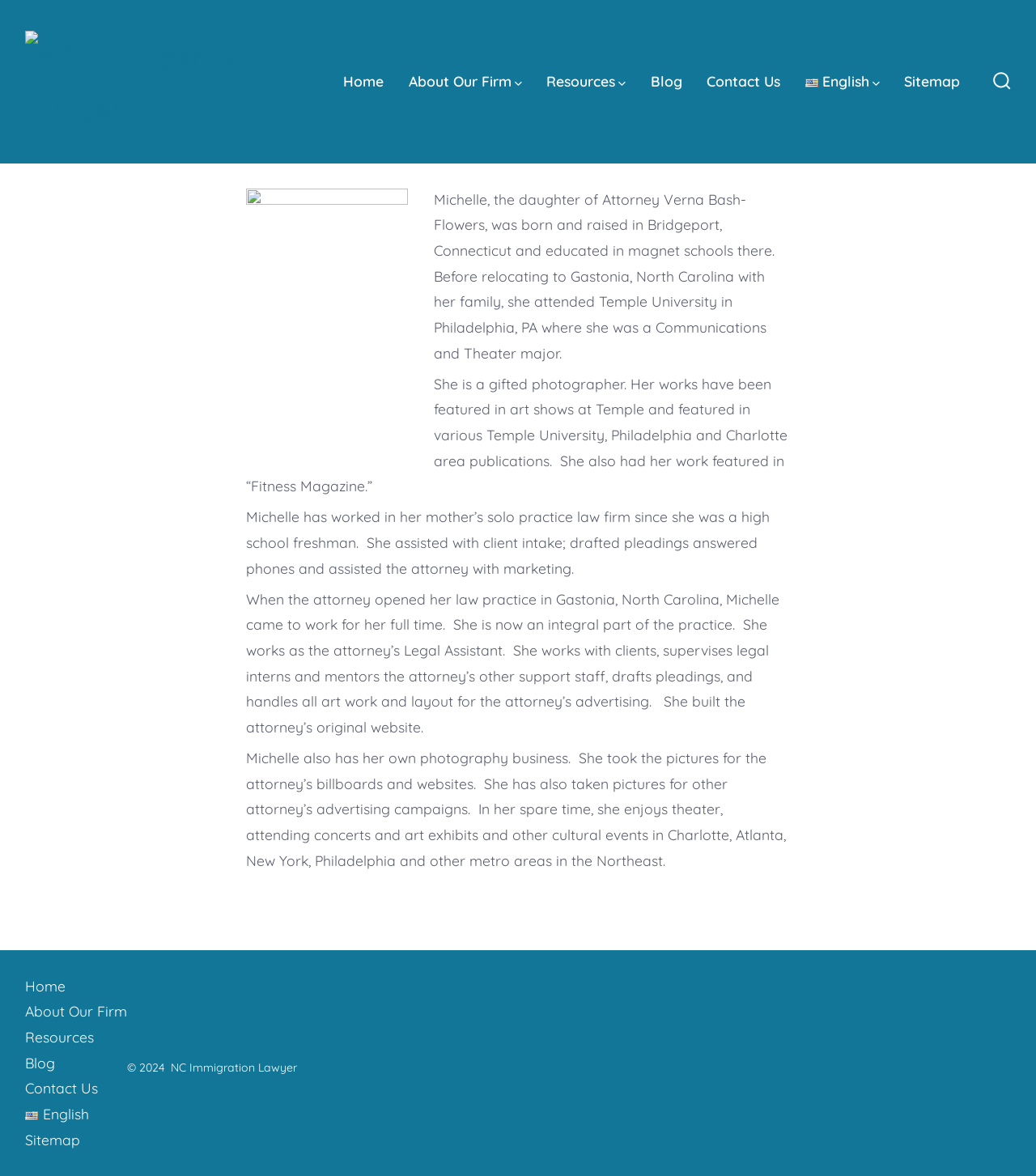Please identify the bounding box coordinates of the clickable area that will allow you to execute the instruction: "Visit the Blog page".

[0.628, 0.059, 0.658, 0.081]